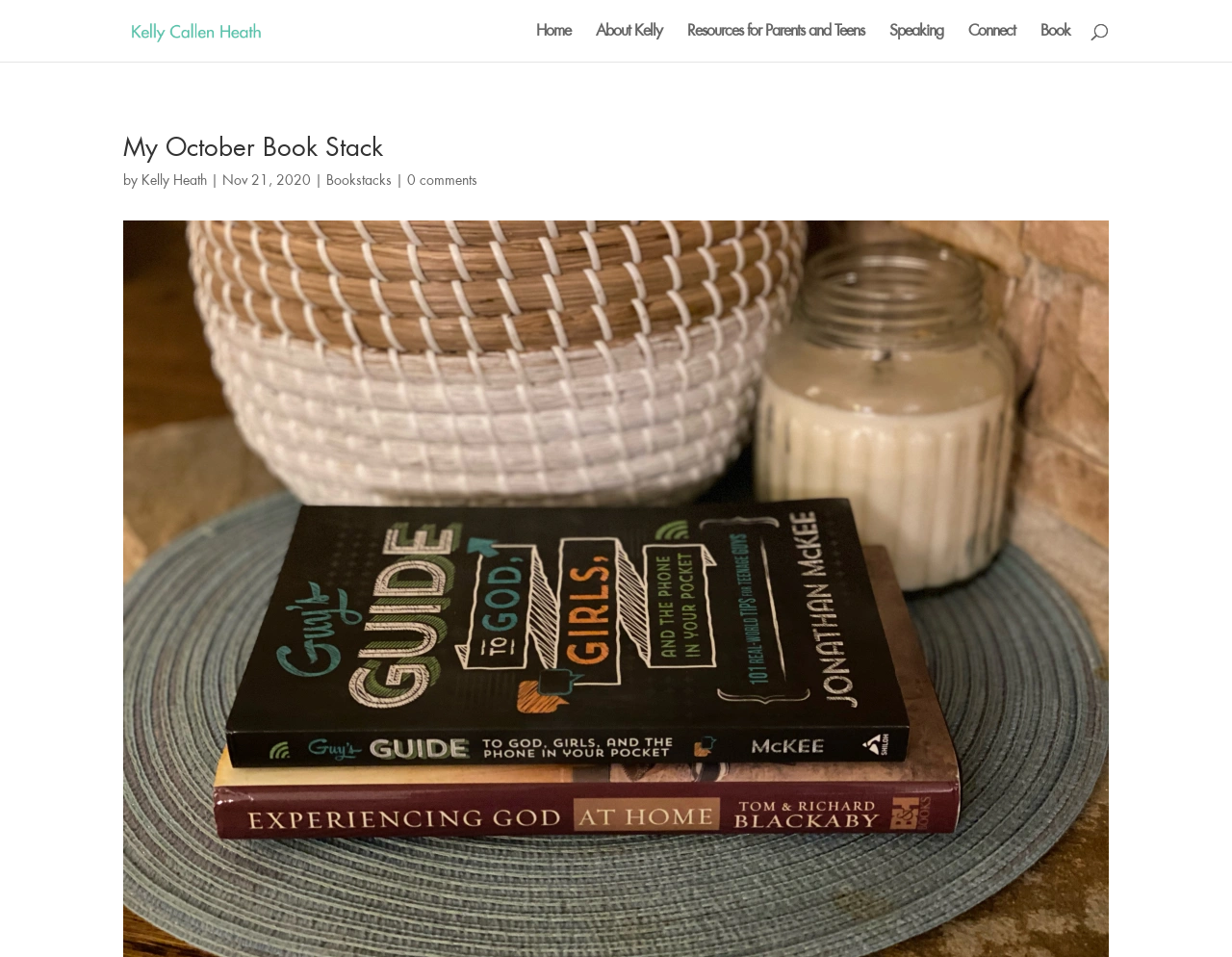What is the category of the current article?
Ensure your answer is thorough and detailed.

I found the link 'Bookstacks' next to the article title, which suggests that the current article belongs to the 'Bookstacks' category.